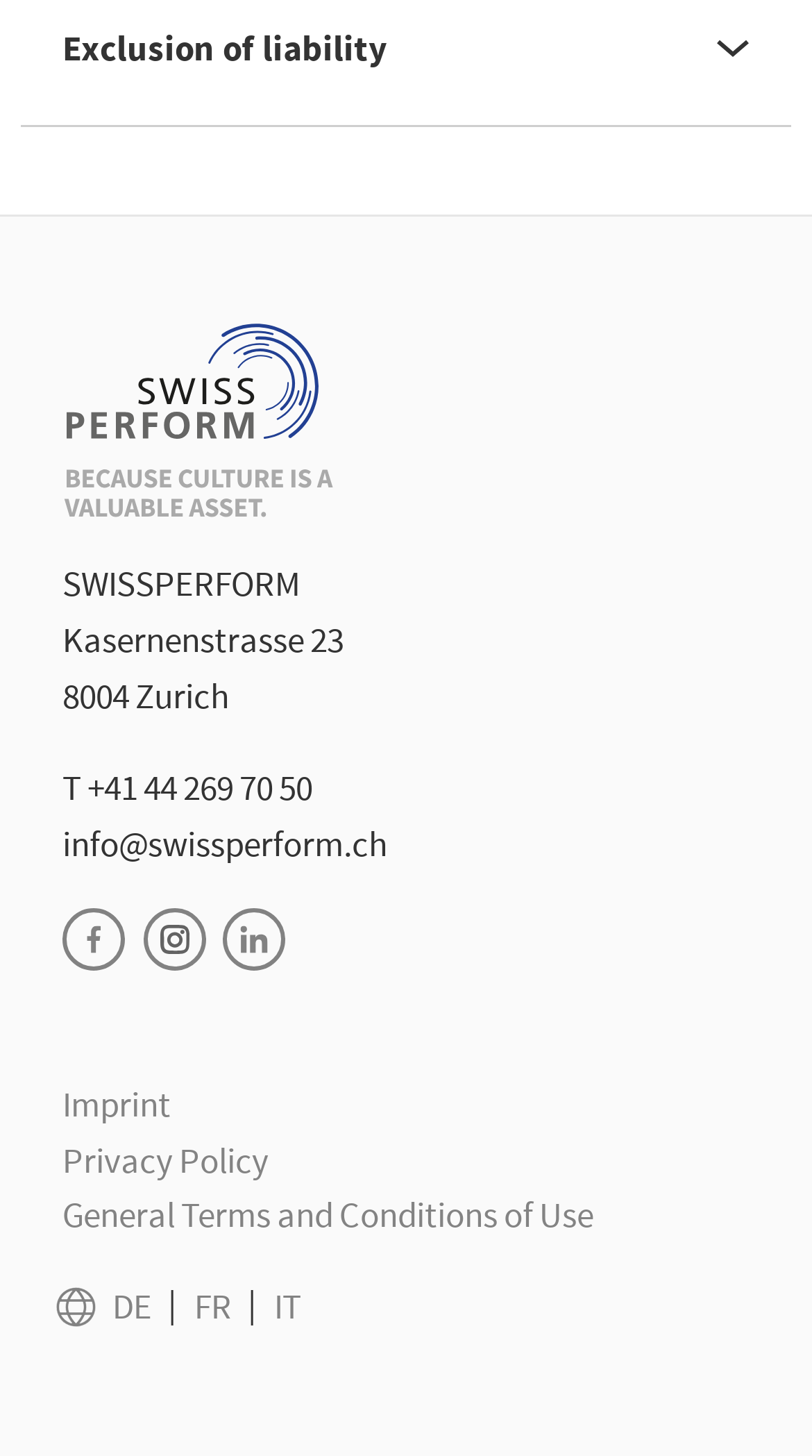Given the description: "info@swissperform.ch", determine the bounding box coordinates of the UI element. The coordinates should be formatted as four float numbers between 0 and 1, [left, top, right, bottom].

[0.077, 0.561, 0.477, 0.599]